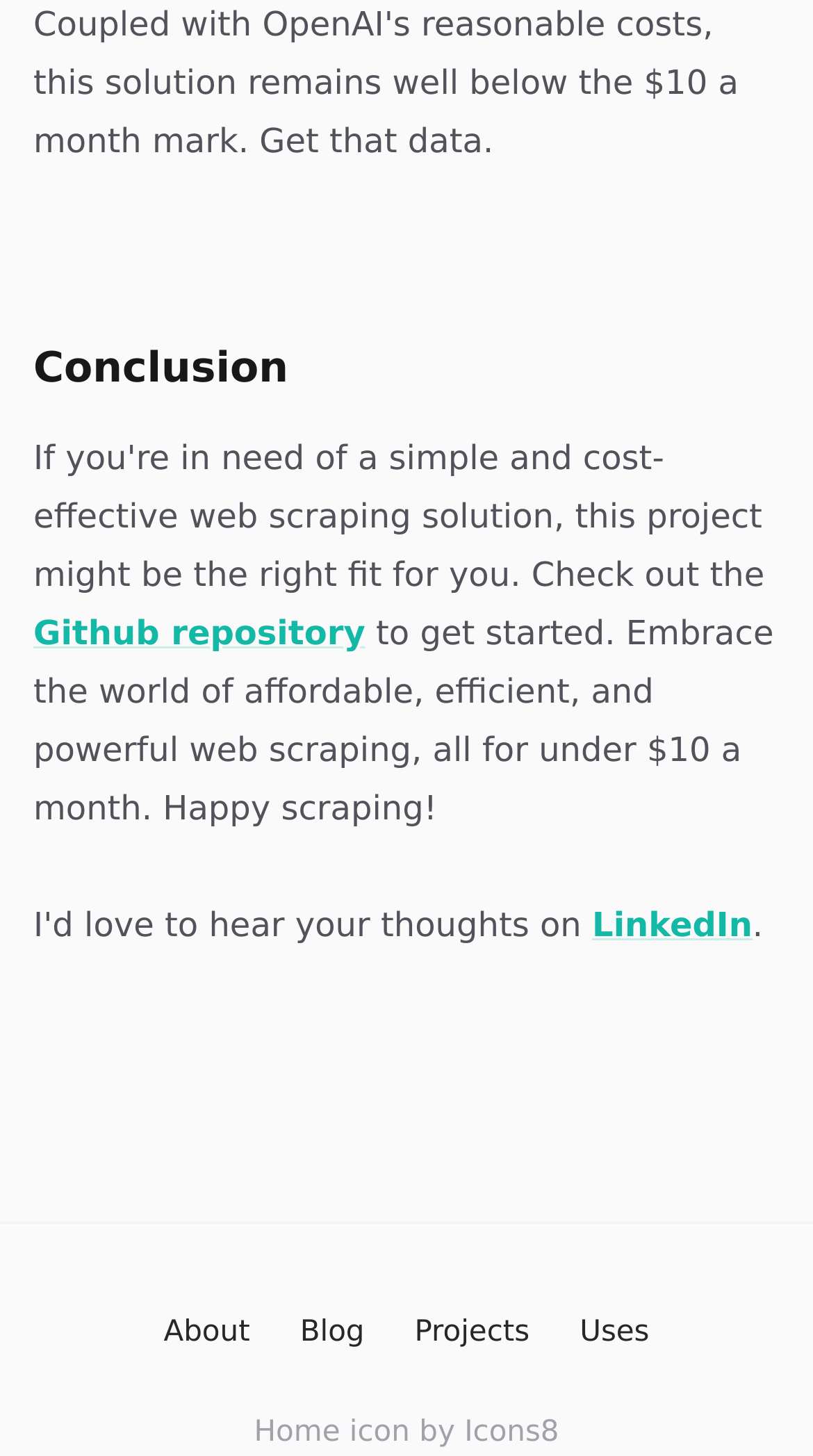Determine the bounding box coordinates of the region that needs to be clicked to achieve the task: "go to Github repository".

[0.041, 0.421, 0.449, 0.448]